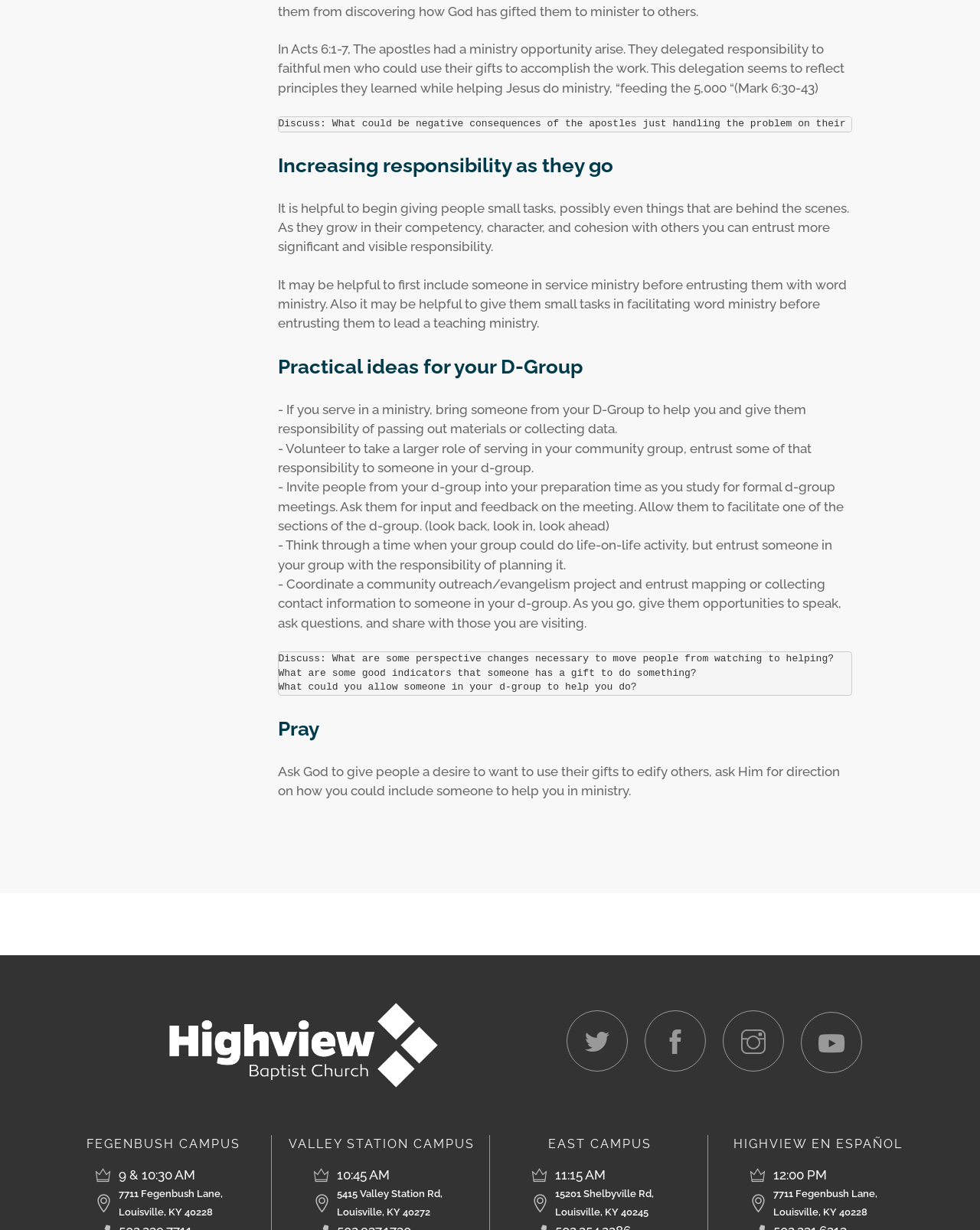Find the bounding box coordinates for the area you need to click to carry out the instruction: "Visit FEGENBUSH CAMPUS". The coordinates should be four float numbers between 0 and 1, indicated as [left, top, right, bottom].

[0.066, 0.923, 0.265, 0.938]